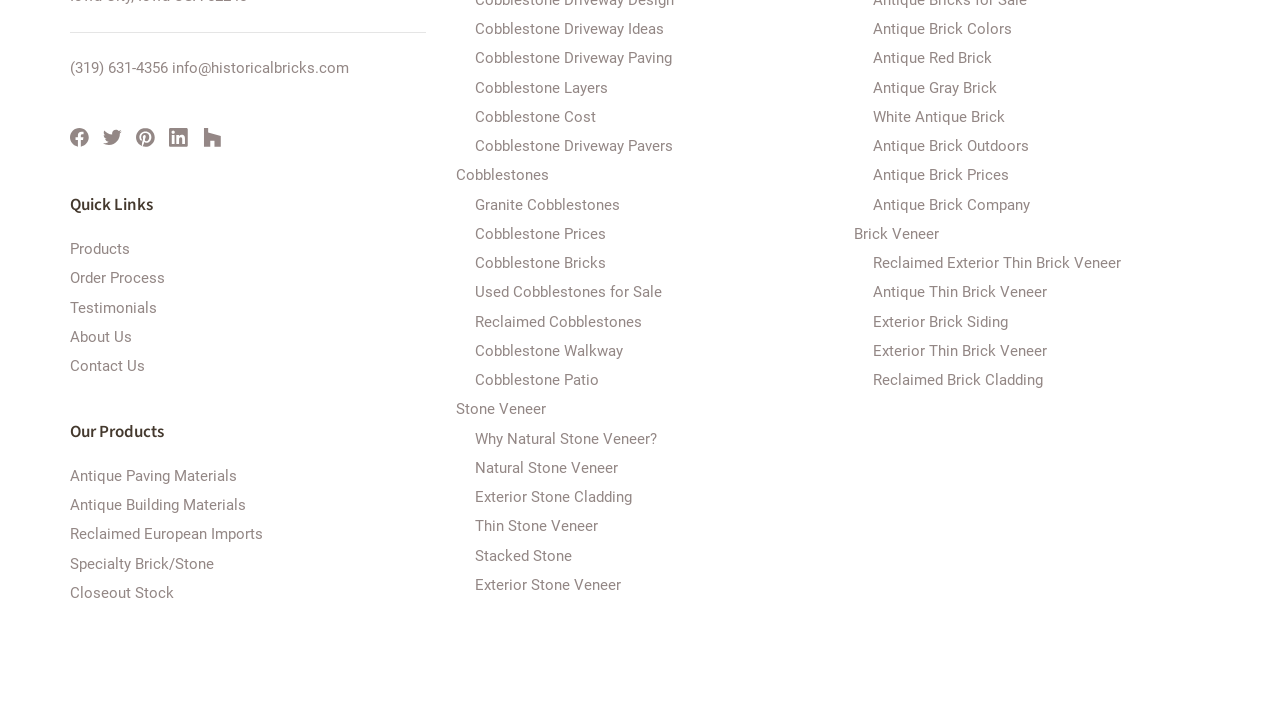Can you provide the bounding box coordinates for the element that should be clicked to implement the instruction: "Check out Stone Veneer products"?

[0.356, 0.56, 0.427, 0.585]